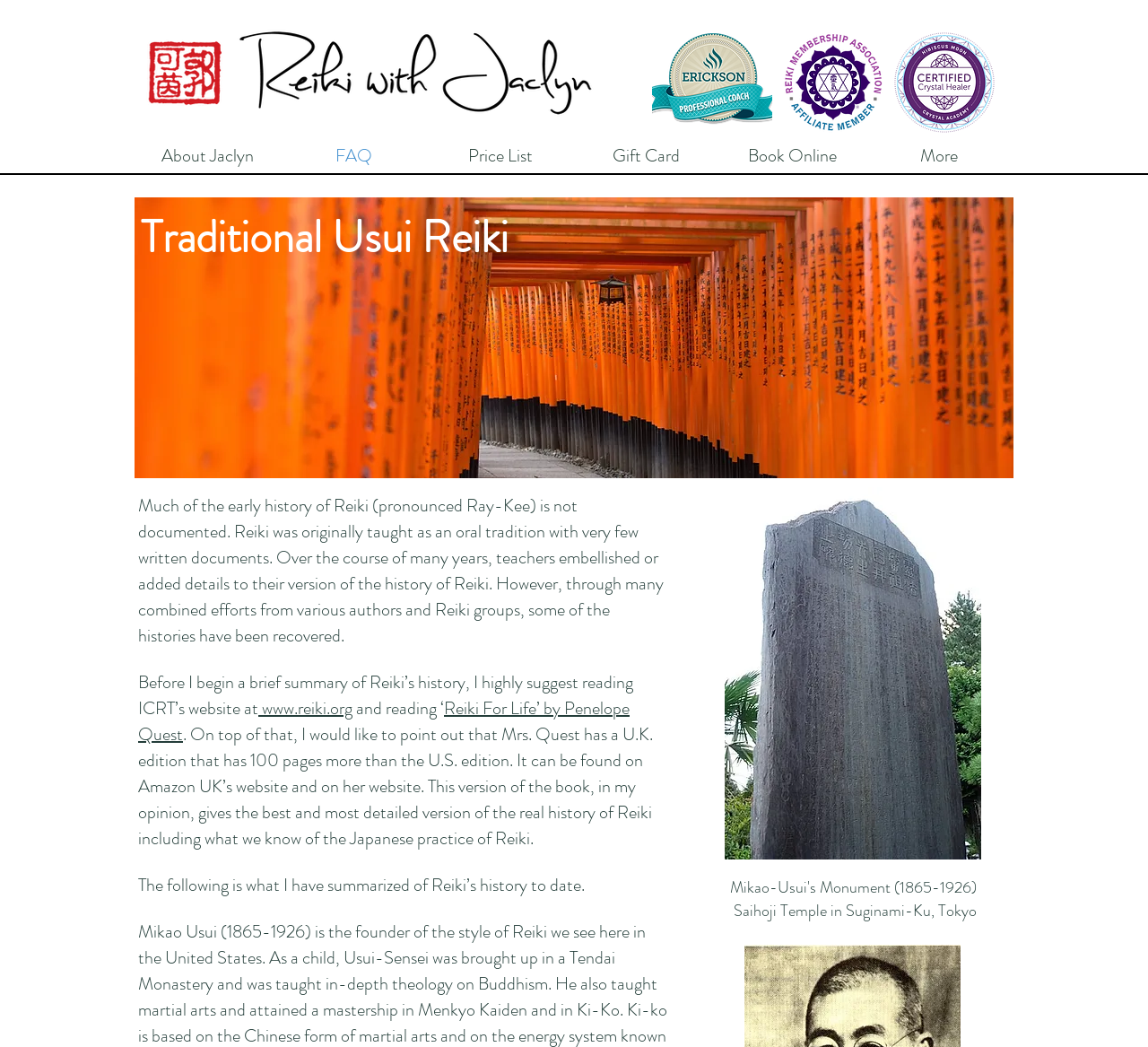Using the webpage screenshot, find the UI element described by FAQ. Provide the bounding box coordinates in the format (top-left x, top-left y, bottom-right x, bottom-right y), ensuring all values are floating point numbers between 0 and 1.

[0.245, 0.132, 0.372, 0.166]